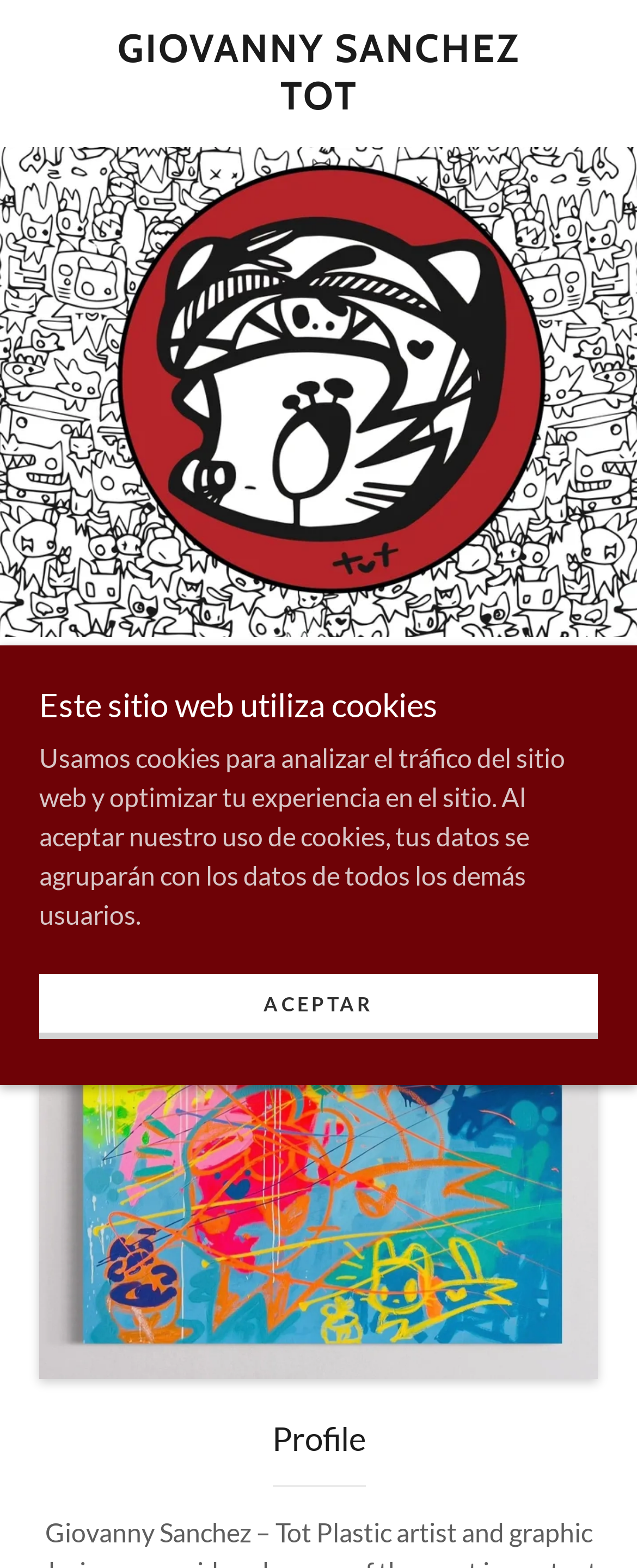Please give a succinct answer to the question in one word or phrase:
What is the action of the 'ACEPTAR' button?

Accept cookies